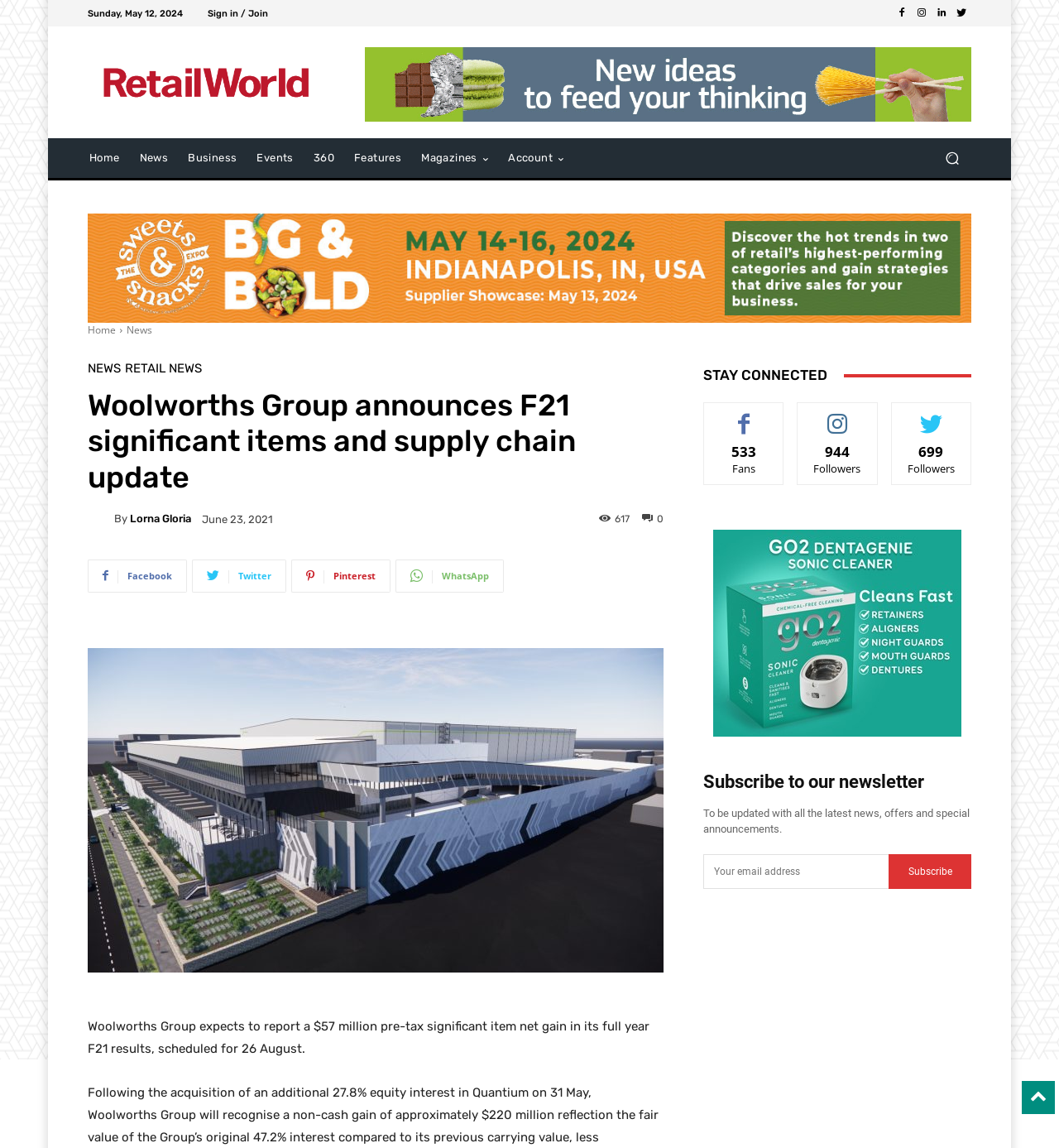Can you locate the main headline on this webpage and provide its text content?

Woolworths Group announces F21 significant items and supply chain update